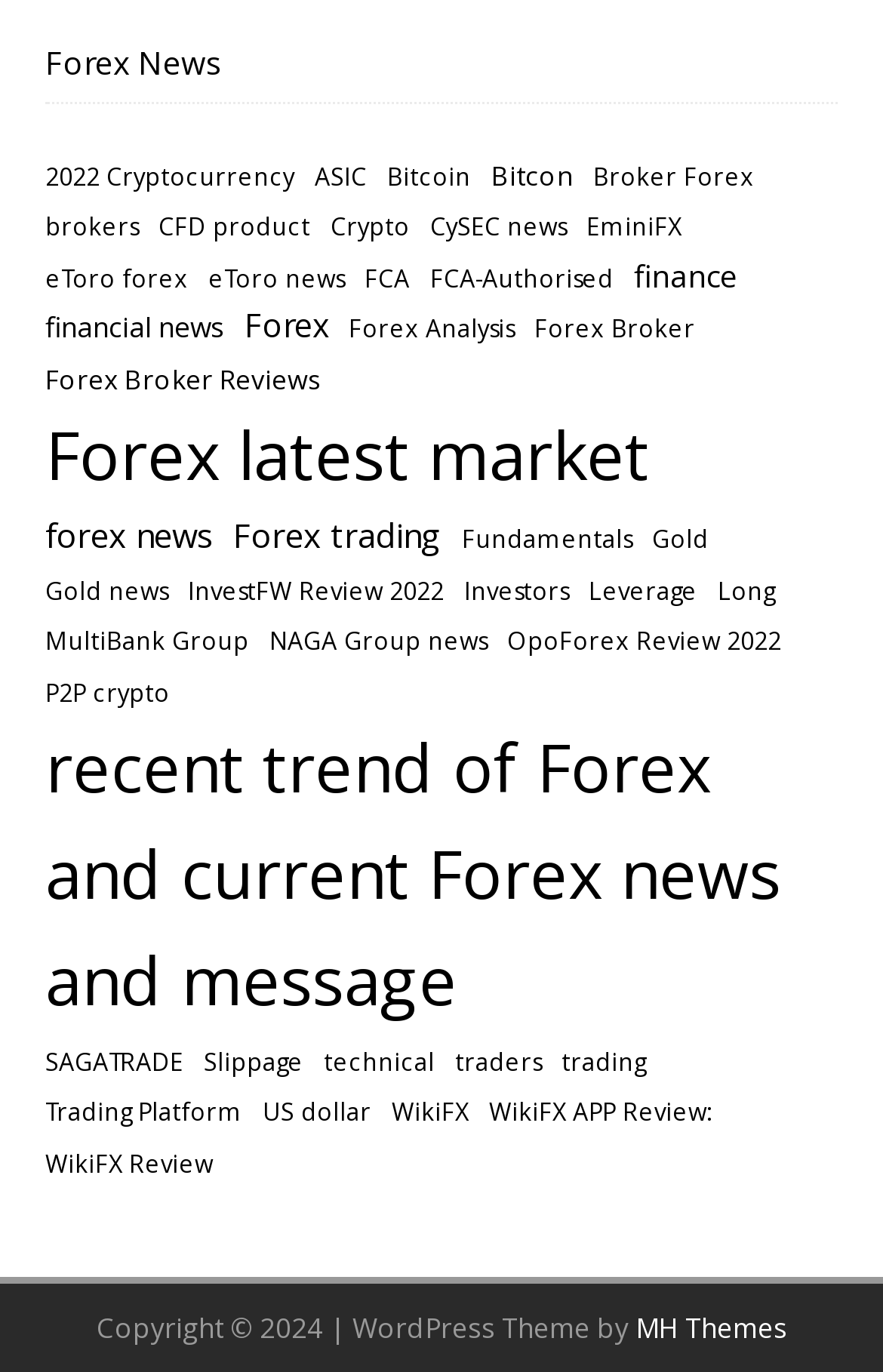Determine the coordinates of the bounding box that should be clicked to complete the instruction: "Explore recent trend of Forex and current Forex news". The coordinates should be represented by four float numbers between 0 and 1: [left, top, right, bottom].

[0.051, 0.522, 0.936, 0.754]